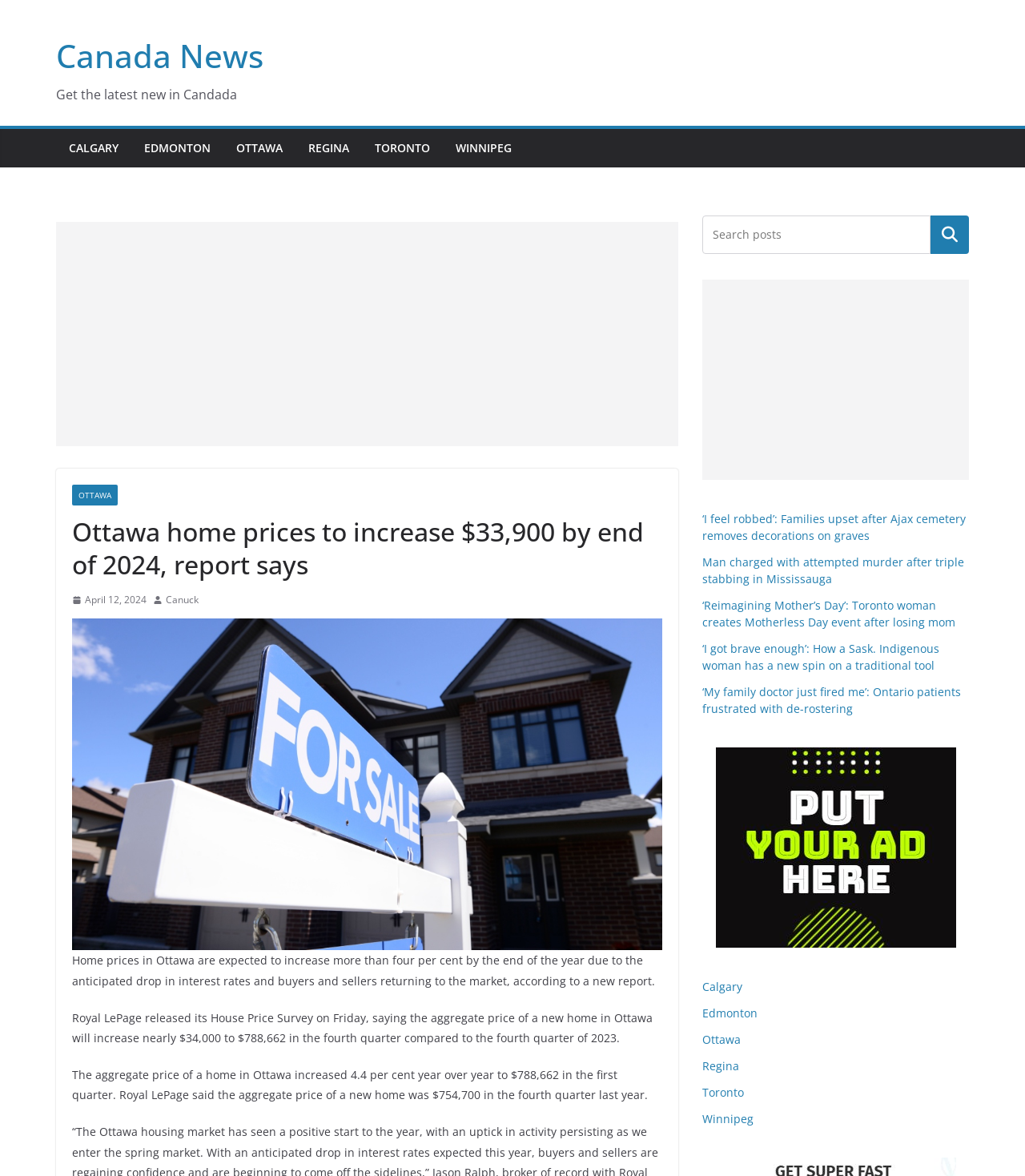Pinpoint the bounding box coordinates of the clickable element needed to complete the instruction: "Search for news". The coordinates should be provided as four float numbers between 0 and 1: [left, top, right, bottom].

[0.685, 0.183, 0.908, 0.216]